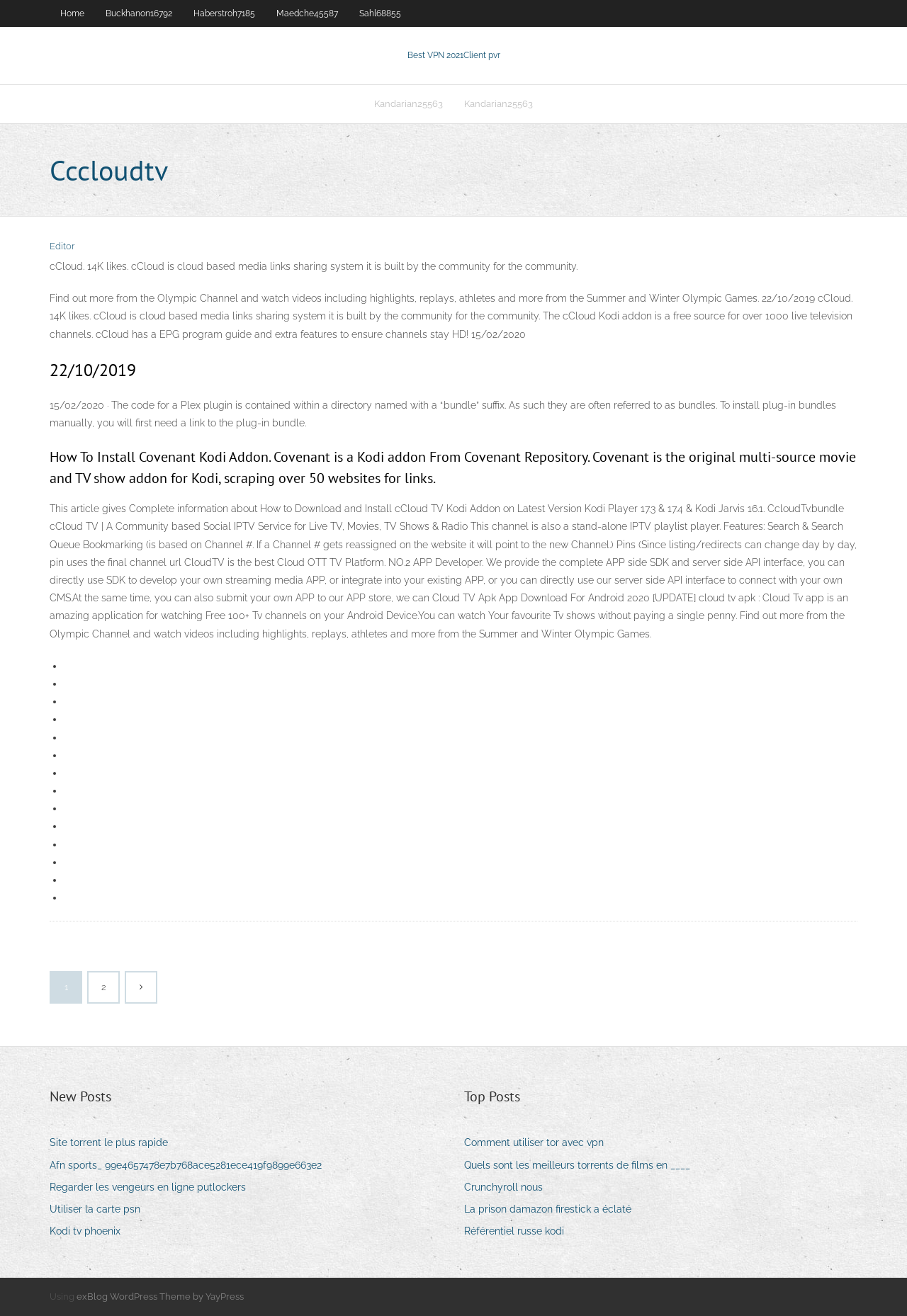With reference to the image, please provide a detailed answer to the following question: What is the name of the Kodi addon mentioned in the webpage?

The name of the Kodi addon mentioned in the webpage can be found in the heading element with the text 'How To Install Covenant Kodi Addon.'